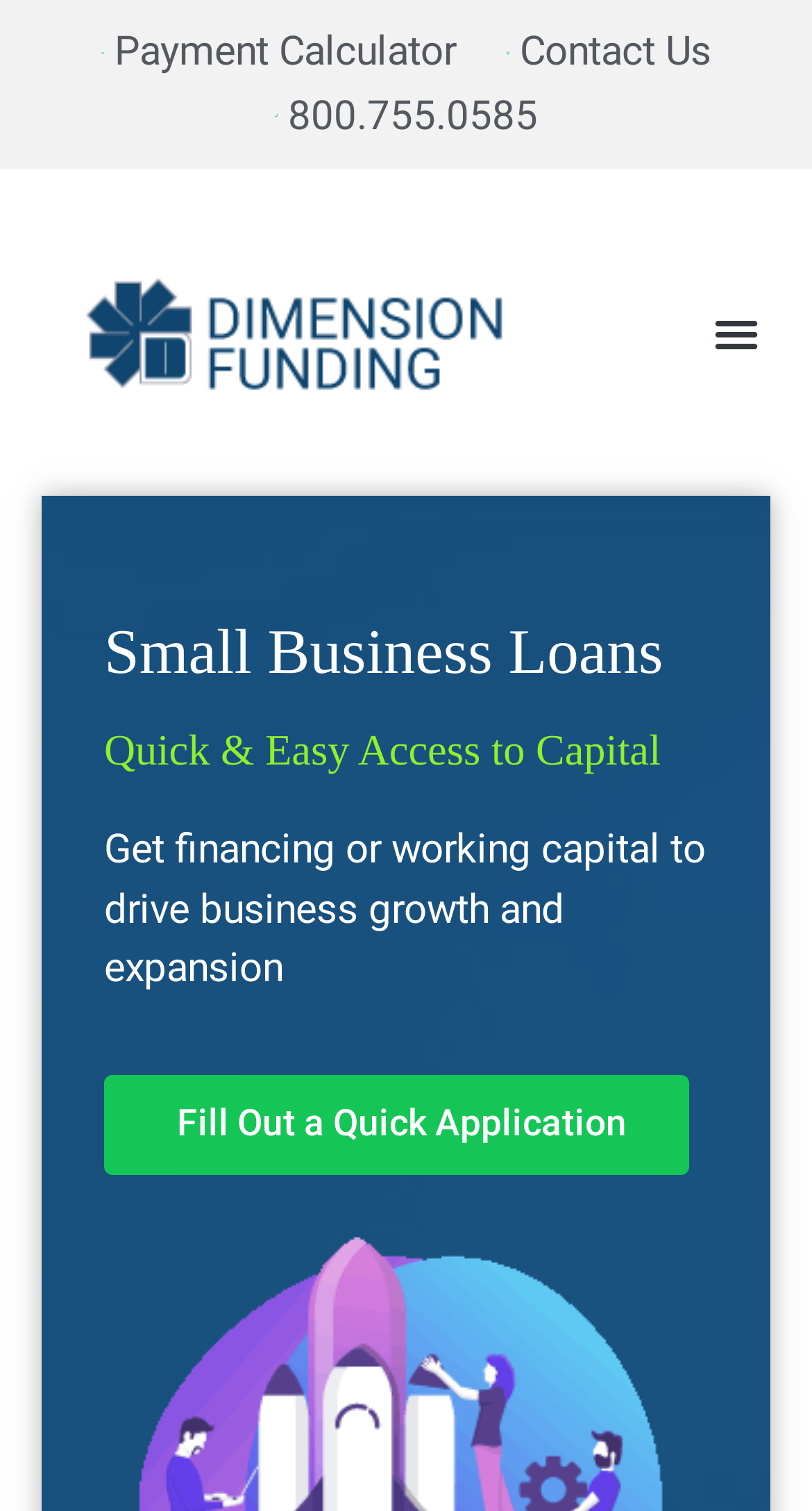What is the purpose of the 'Fill Out a Quick Application' link?
Please respond to the question with a detailed and well-explained answer.

I inferred the purpose of the link by reading the surrounding text which mentions 'Get financing or working capital to drive business growth and expansion' and the link is located below this text, suggesting that it is related to this purpose.